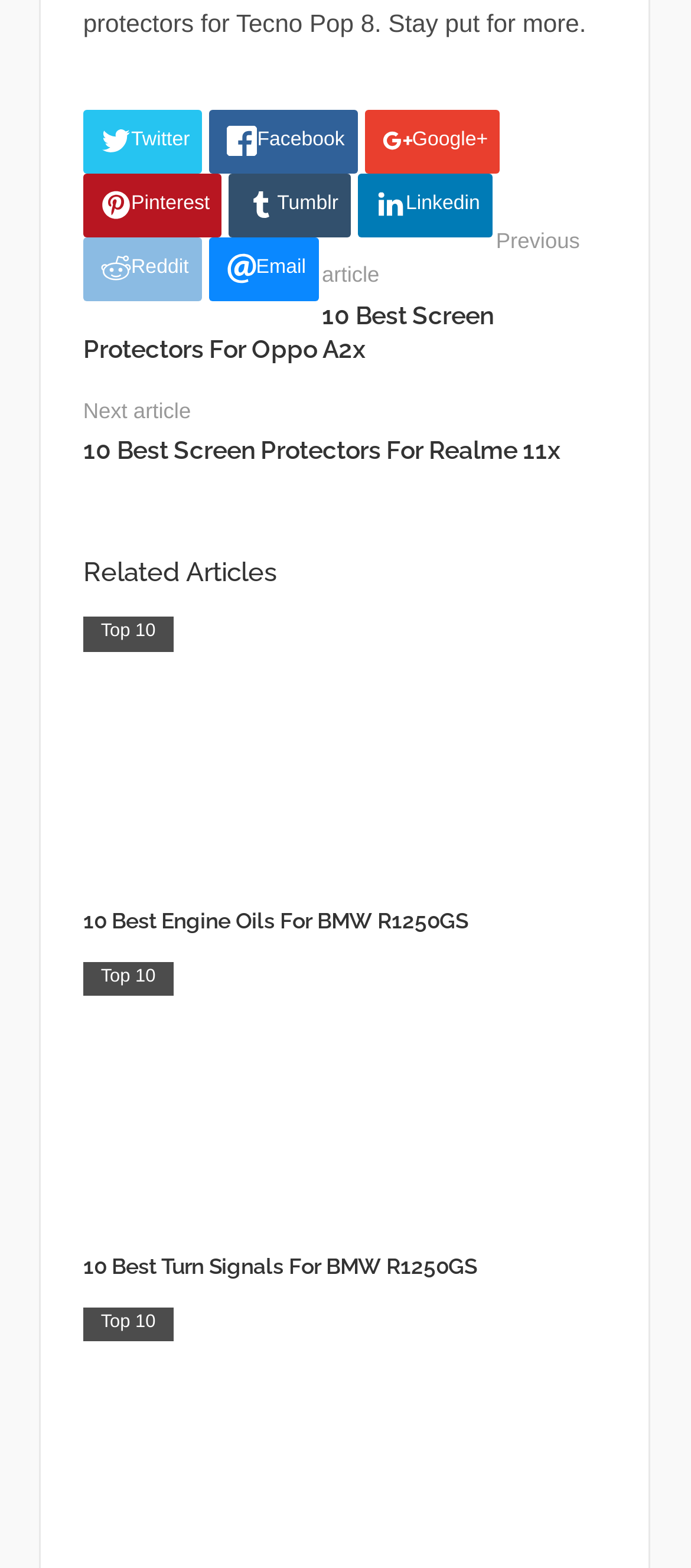How many related articles are listed?
Based on the screenshot, provide your answer in one word or phrase.

3